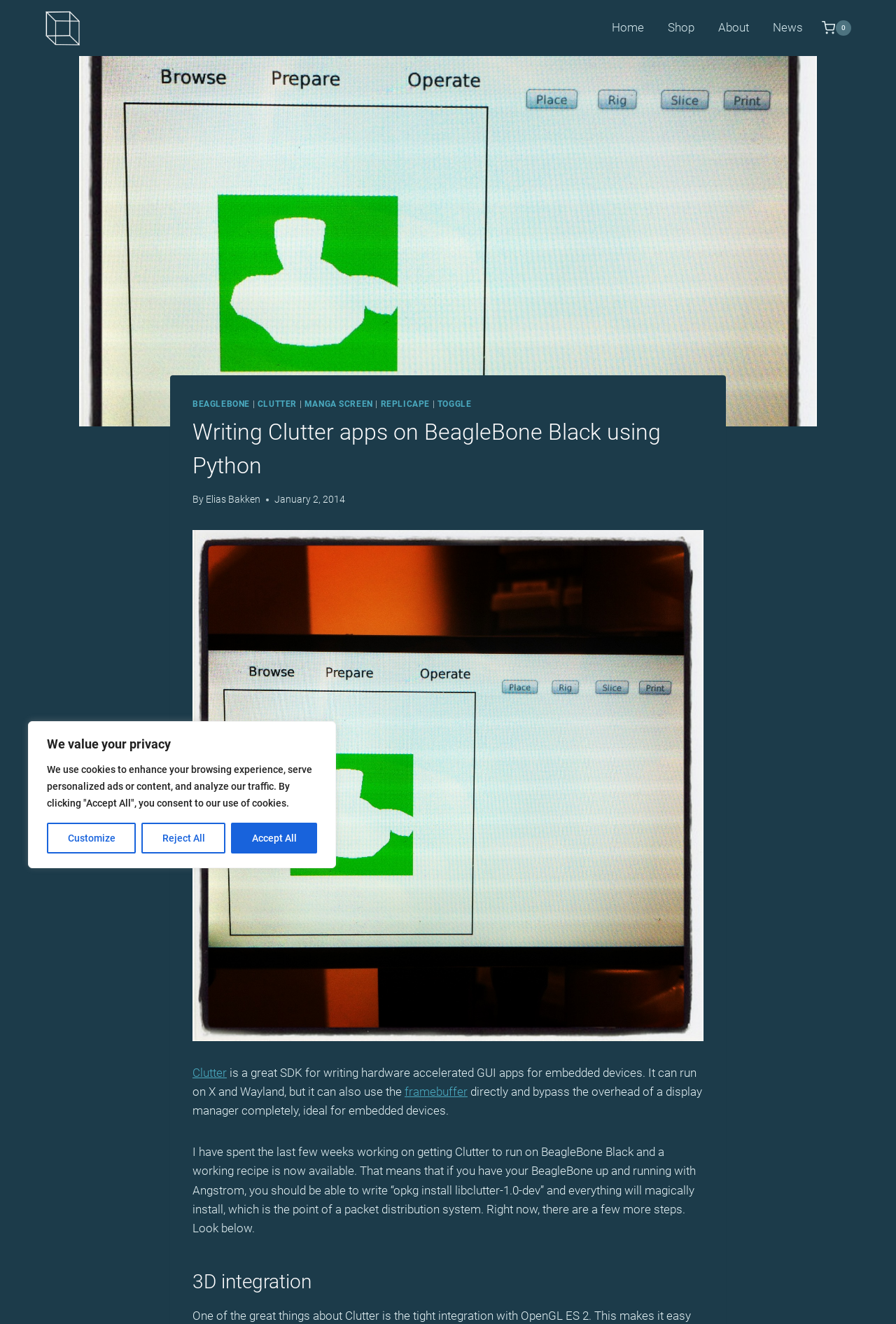What is the website about?
Using the image, provide a concise answer in one word or a short phrase.

Writing Clutter apps on BeagleBone Black